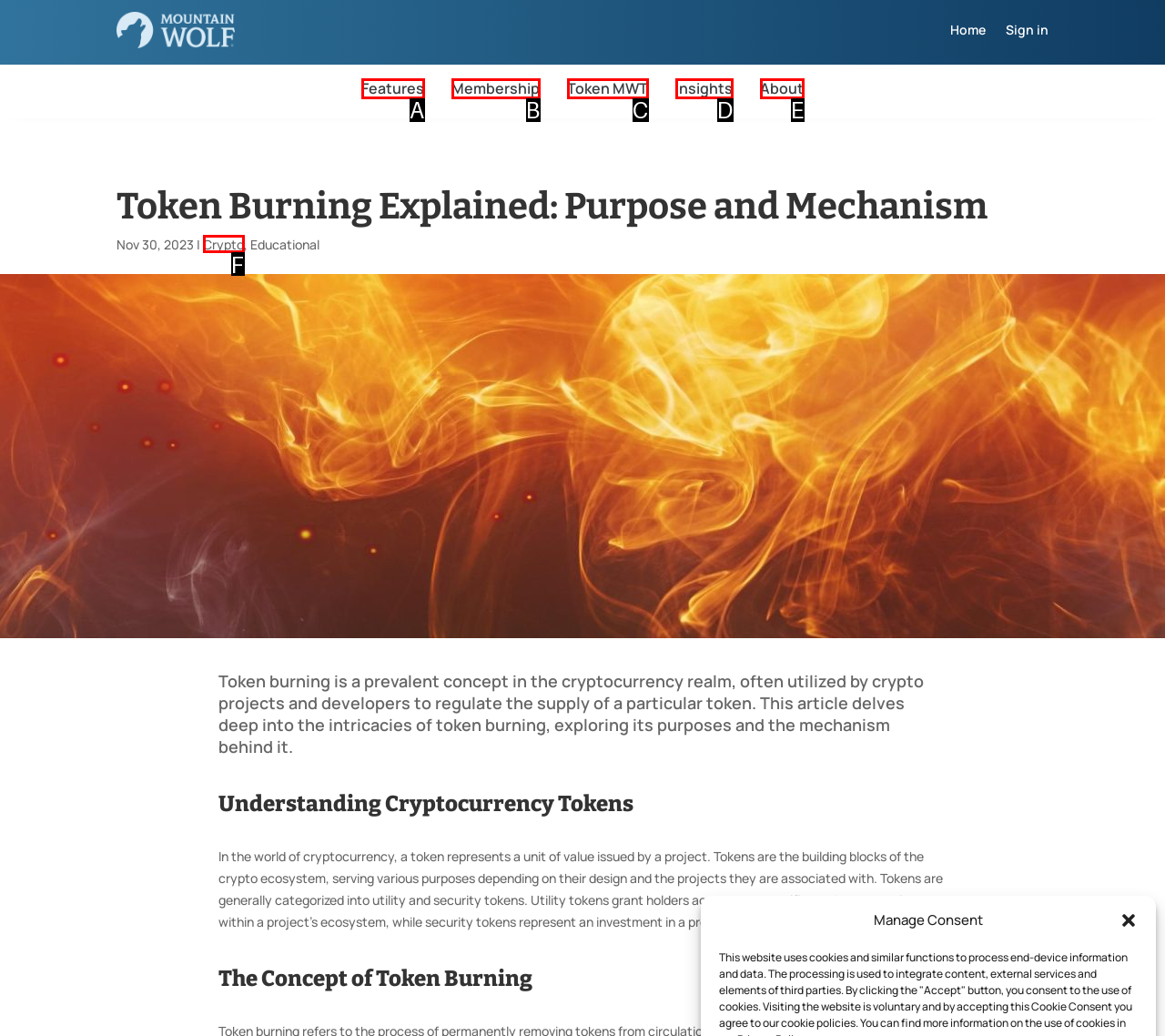Point out the option that aligns with the description: Token MWT
Provide the letter of the corresponding choice directly.

C